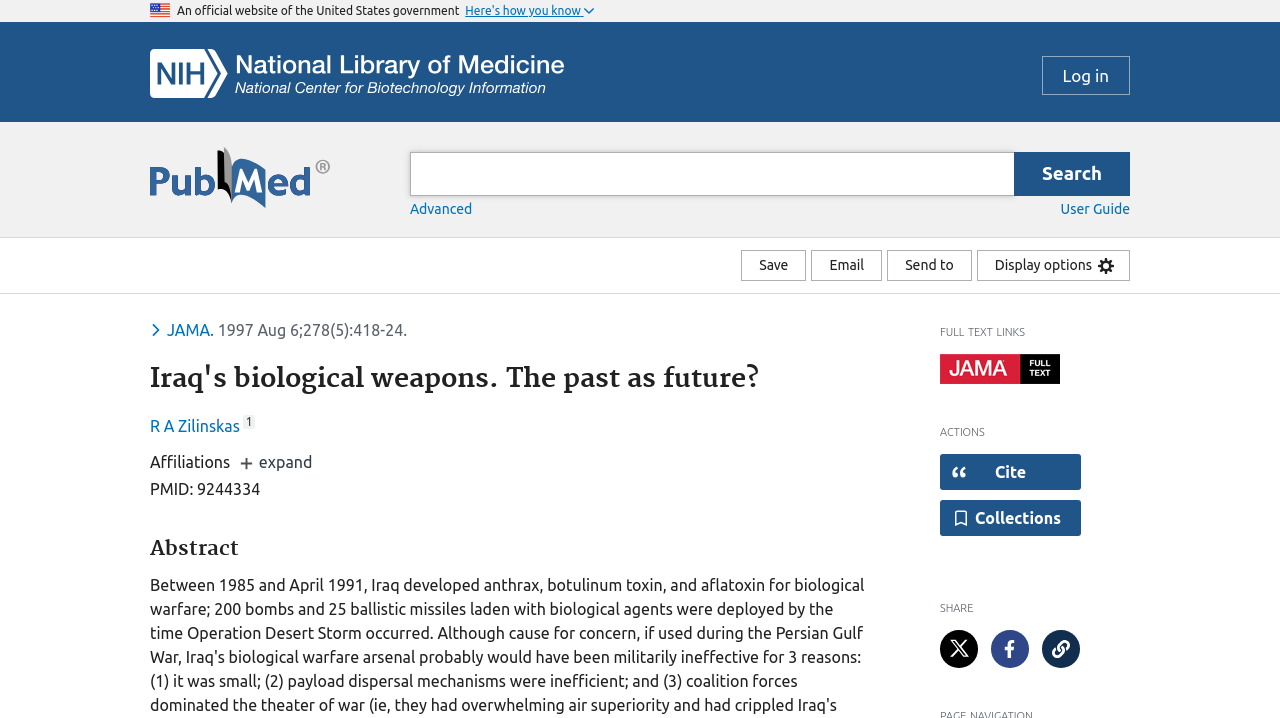Please specify the coordinates of the bounding box for the element that should be clicked to carry out this instruction: "Save the article". The coordinates must be four float numbers between 0 and 1, formatted as [left, top, right, bottom].

[0.579, 0.348, 0.63, 0.391]